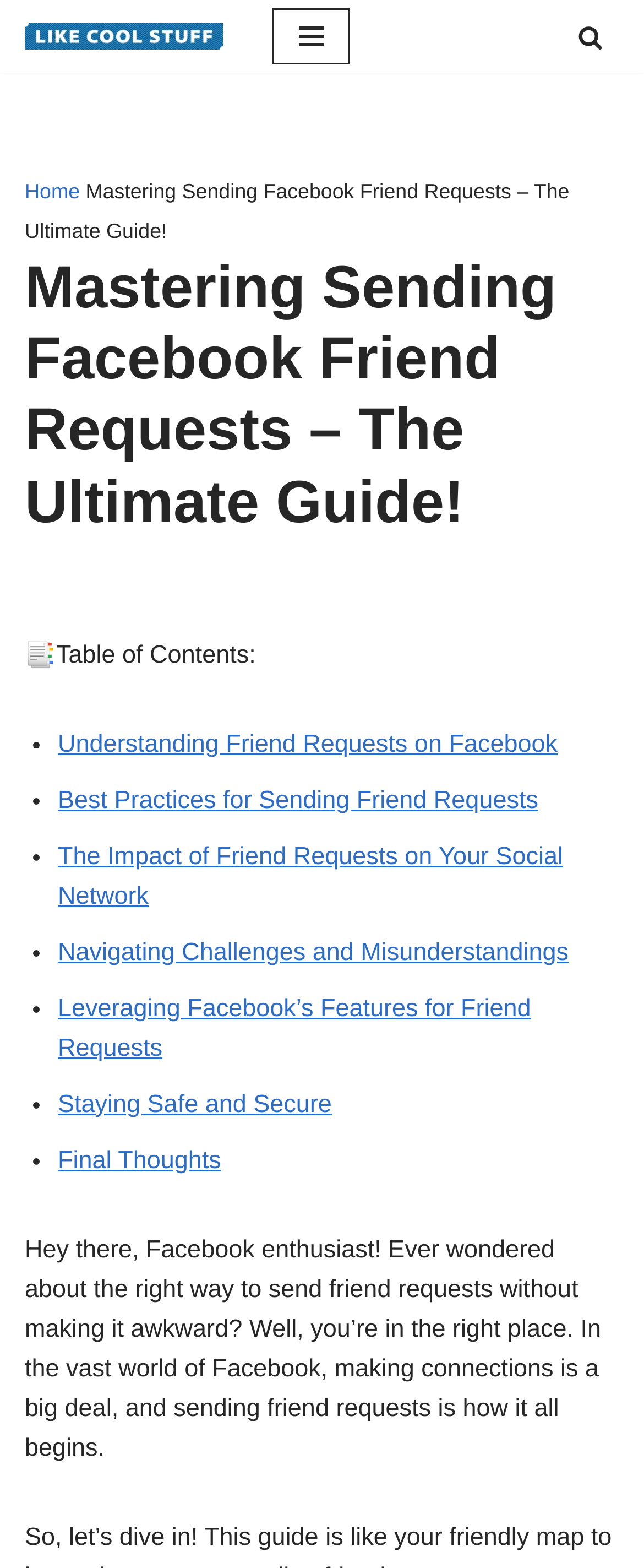Find the bounding box coordinates for the HTML element described as: "Final Thoughts". The coordinates should consist of four float values between 0 and 1, i.e., [left, top, right, bottom].

[0.09, 0.752, 0.365, 0.771]